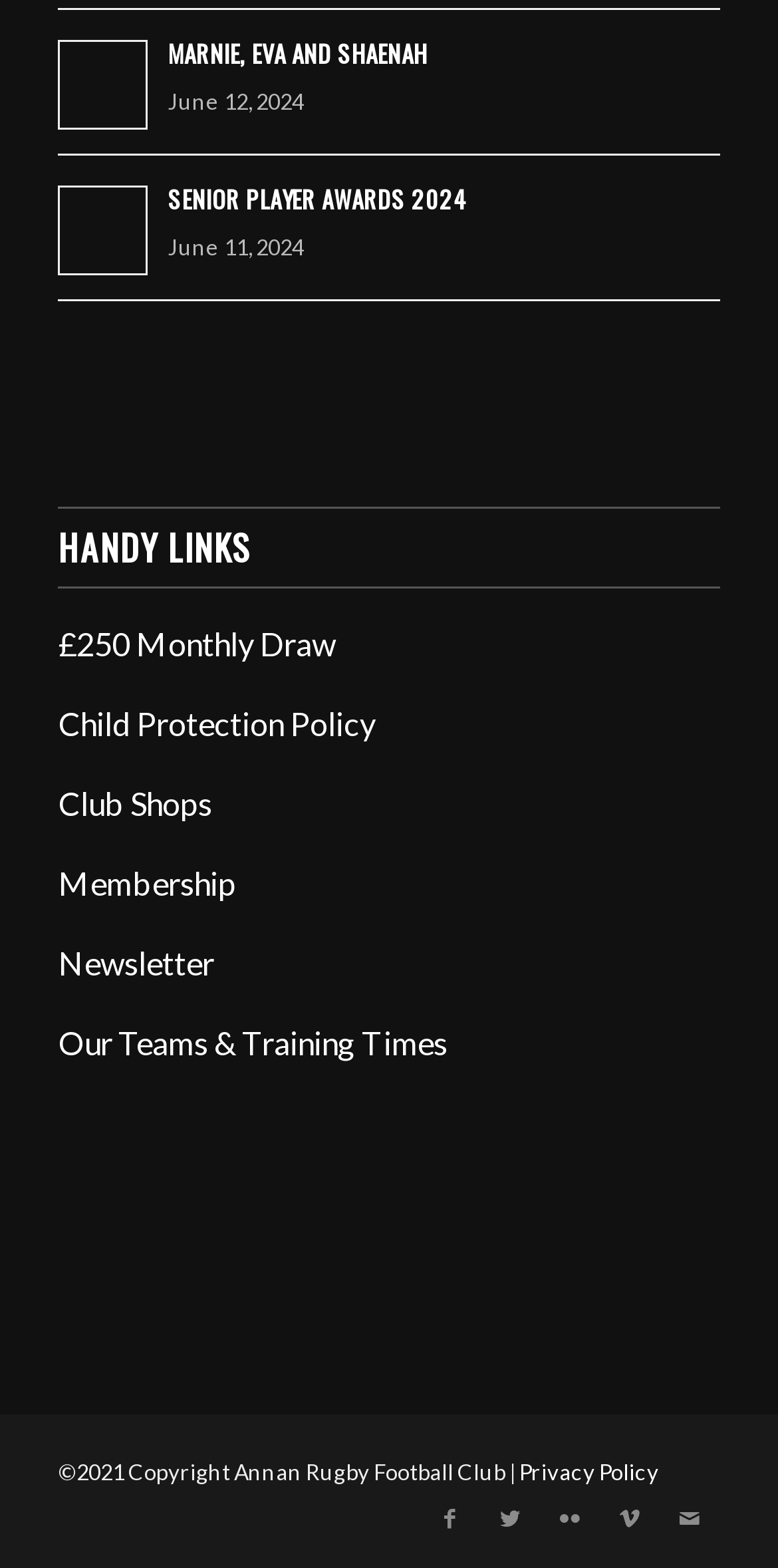How many social media links are at the bottom of the page?
Please ensure your answer is as detailed and informative as possible.

I counted the number of social media links at the bottom of the page, which are 'Link to Facebook', 'Link to Twitter', 'Link to Flickr', 'Link to Vimeo', and 'Link to Mail'.